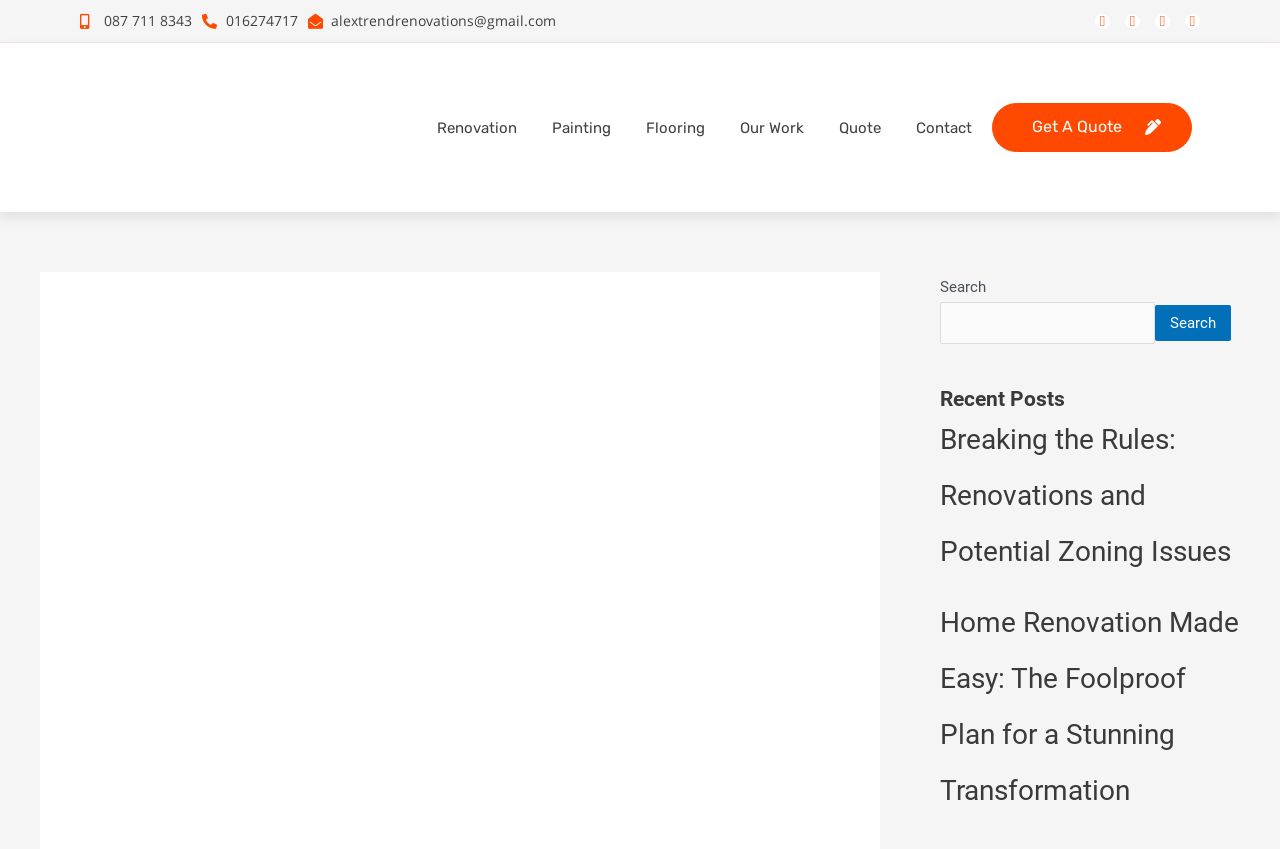Can you determine the main header of this webpage?

Breaking the Rules: Renovations and Potential Zoning Issues